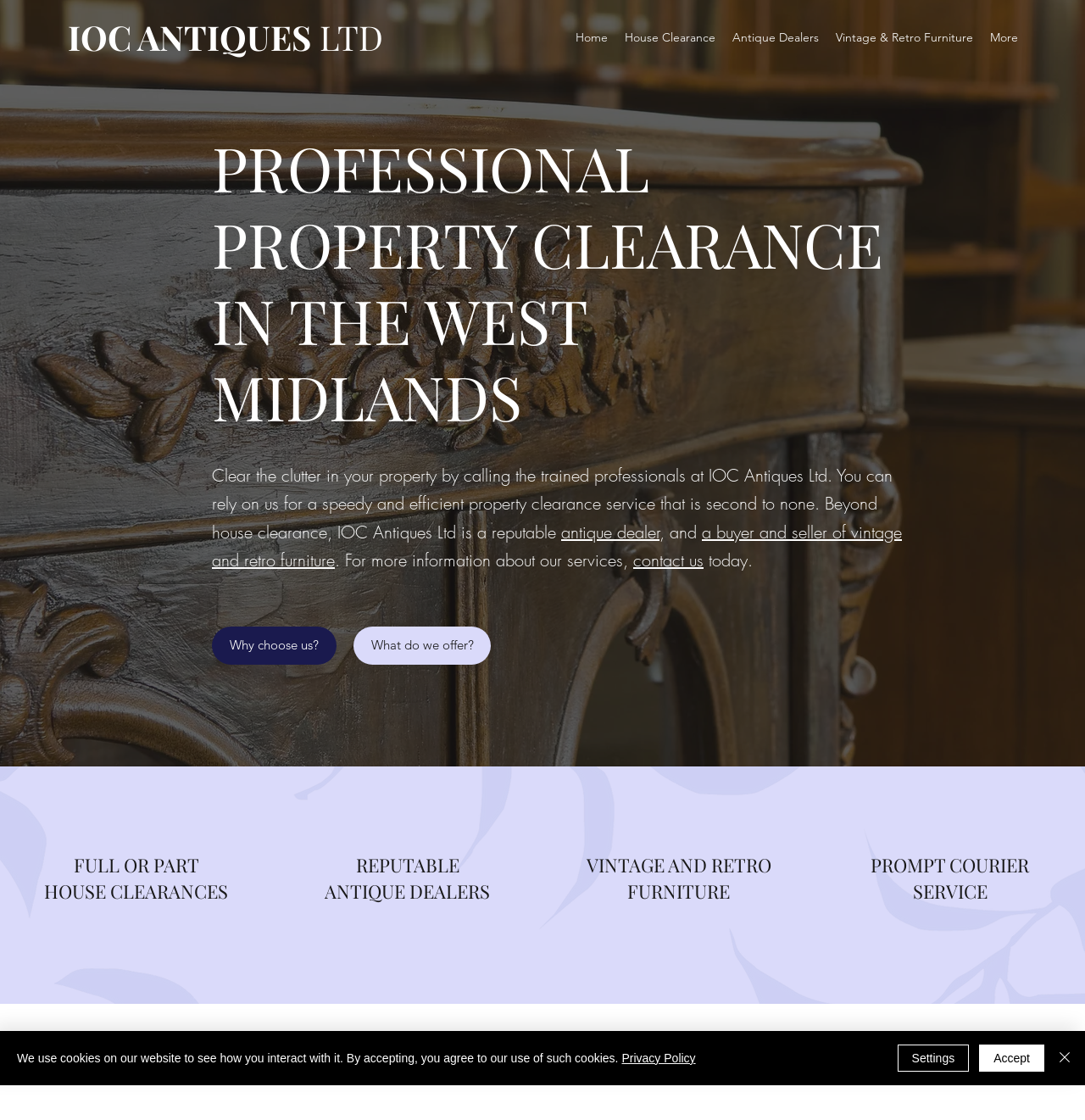Identify the bounding box coordinates for the UI element described as: "Read more".

None